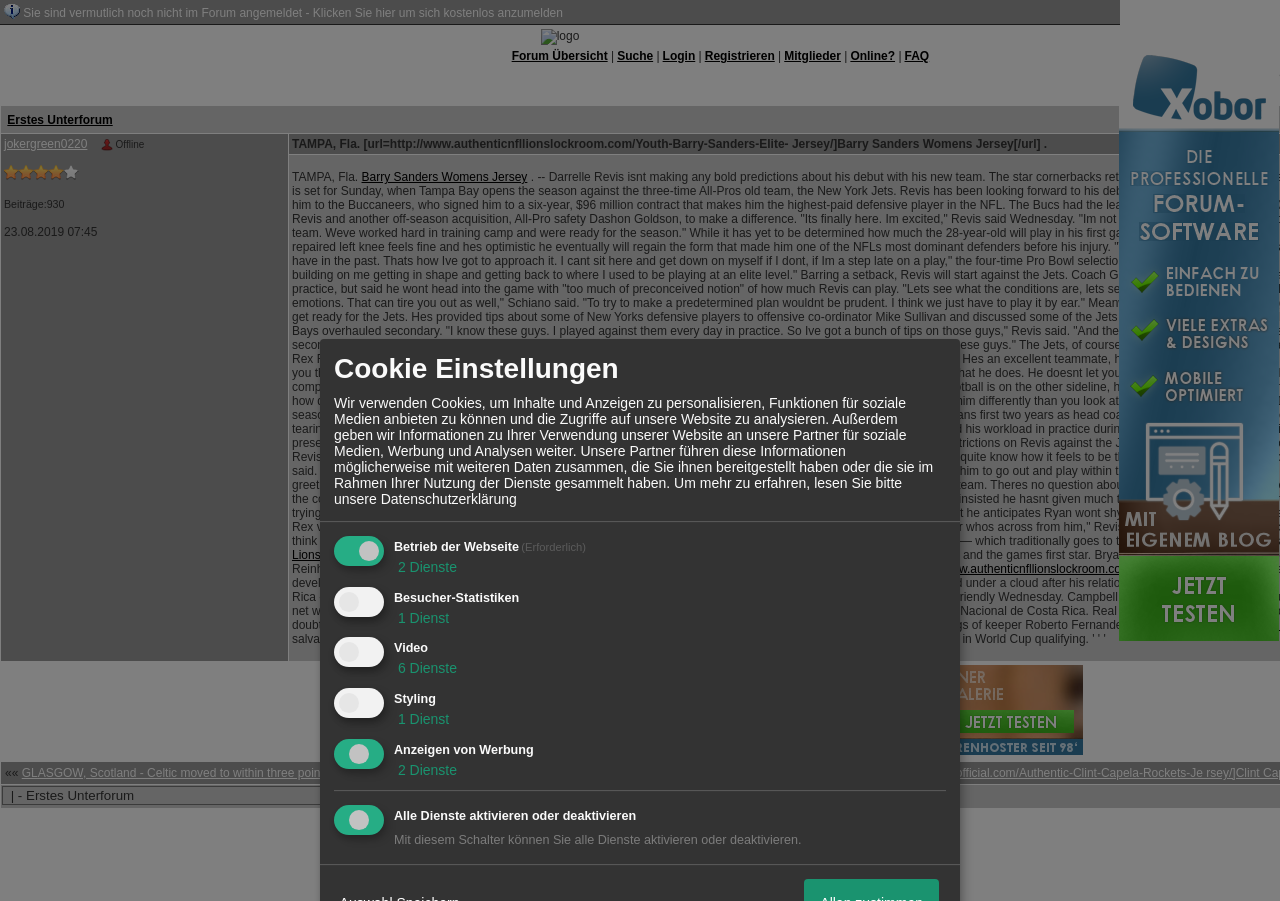Determine the bounding box coordinates of the clickable element to achieve the following action: 'Click the Post Comment button'. Provide the coordinates as four float values between 0 and 1, formatted as [left, top, right, bottom].

None